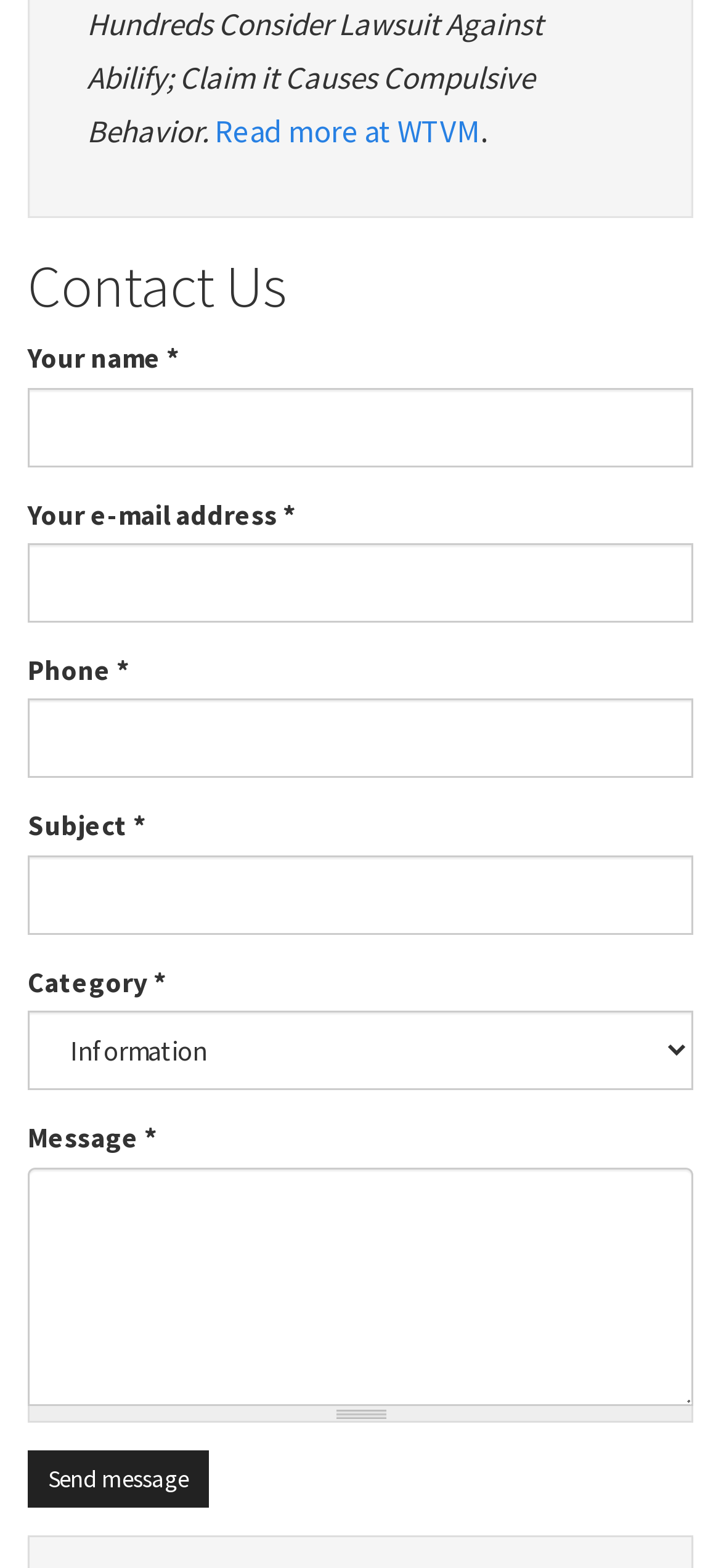Use a single word or phrase to answer the question: What is the function of the 'Category' field on the form?

Selecting a category